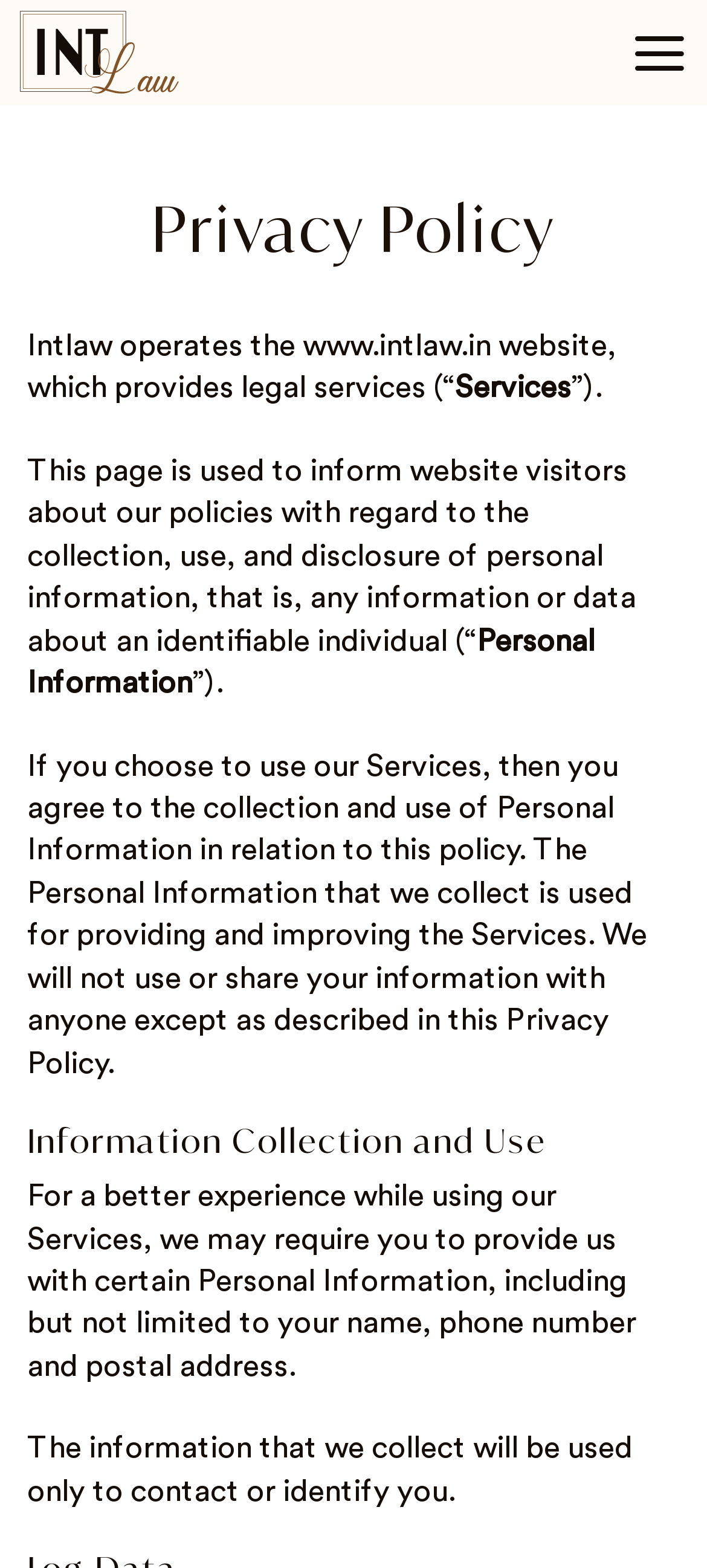Using the information in the image, give a comprehensive answer to the question: 
What is the purpose of this webpage?

The webpage is used to inform website visitors about Intlaw's policies with regard to the collection, use, and disclosure of personal information. This is stated in the second paragraph of the webpage.